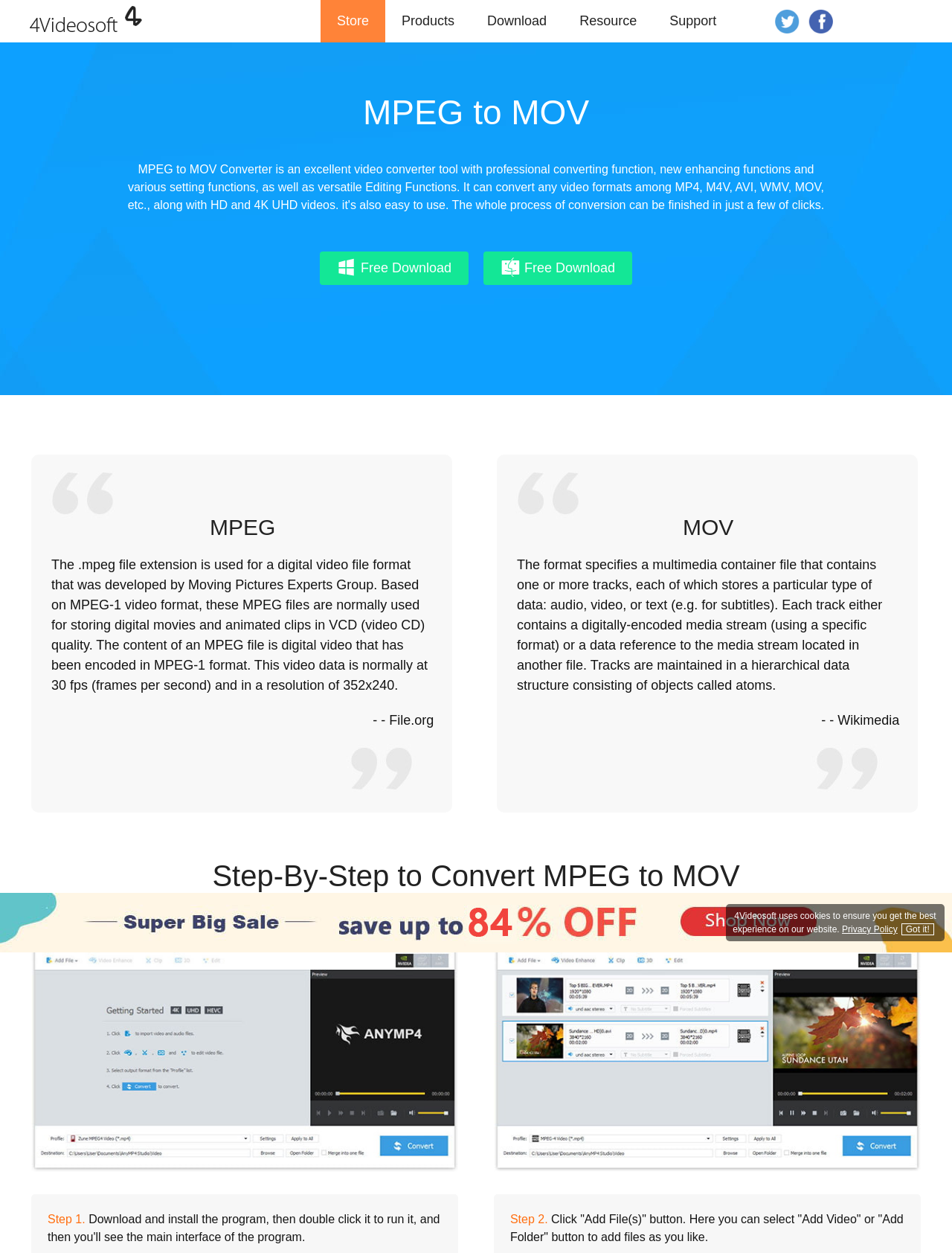Provide the bounding box coordinates for the UI element that is described as: "alt="Close Button"".

[0.98, 0.713, 1.0, 0.728]